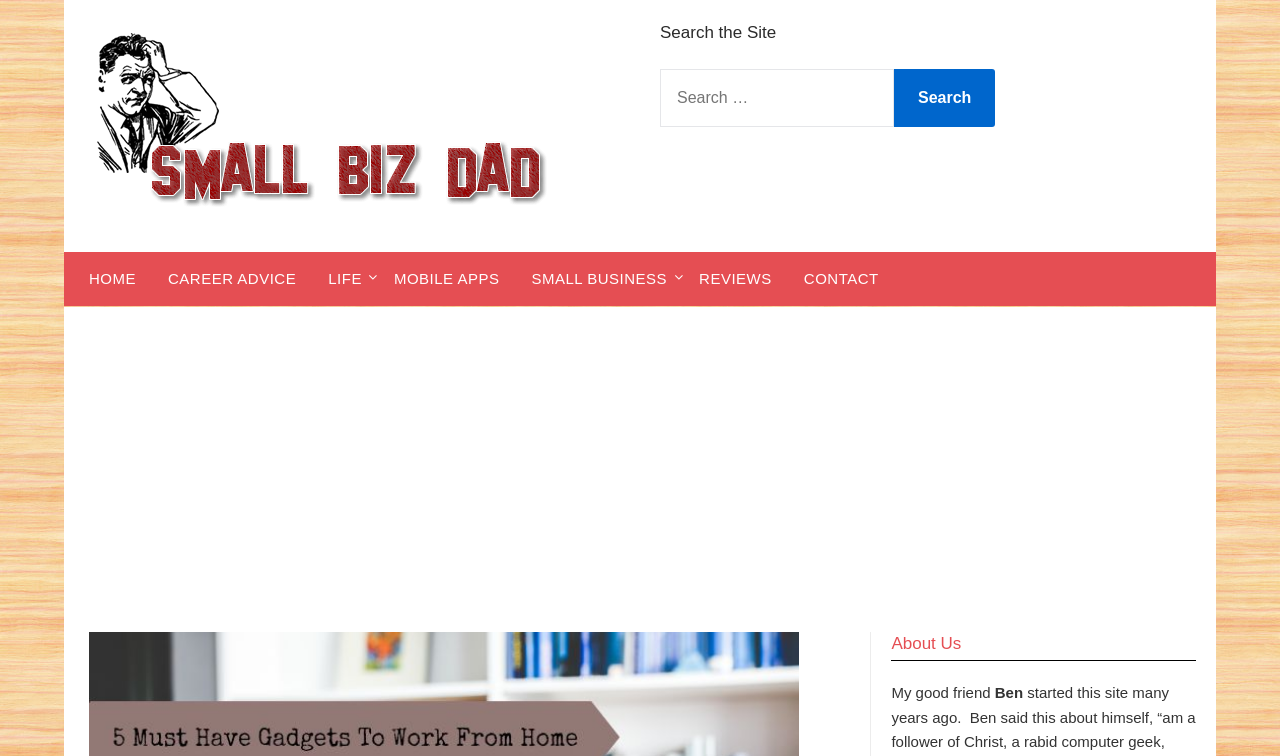Locate the bounding box coordinates of the element you need to click to accomplish the task described by this instruction: "Search the site".

[0.516, 0.029, 0.606, 0.058]